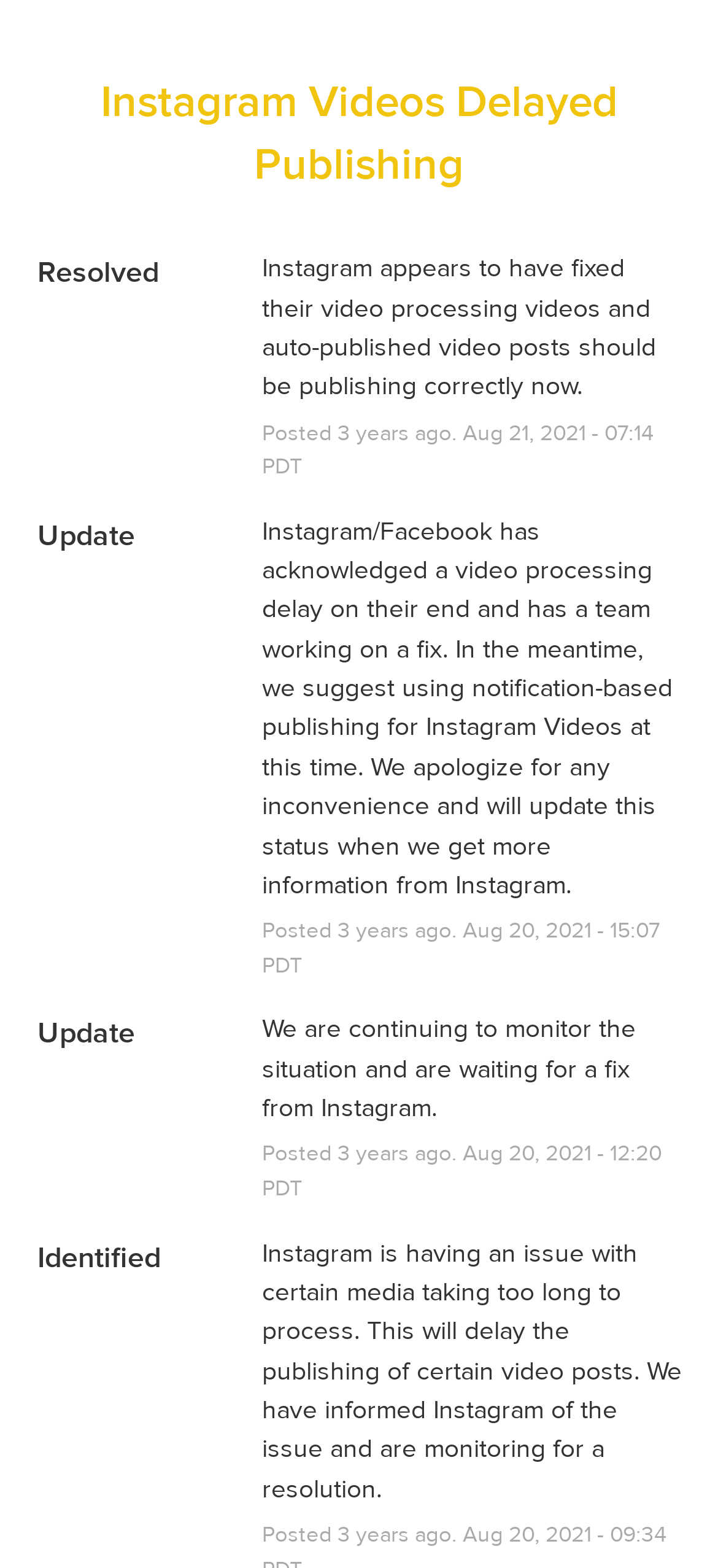Please reply with a single word or brief phrase to the question: 
When was the issue with Instagram video processing first identified?

Aug 20, 2021 09:34 PDT